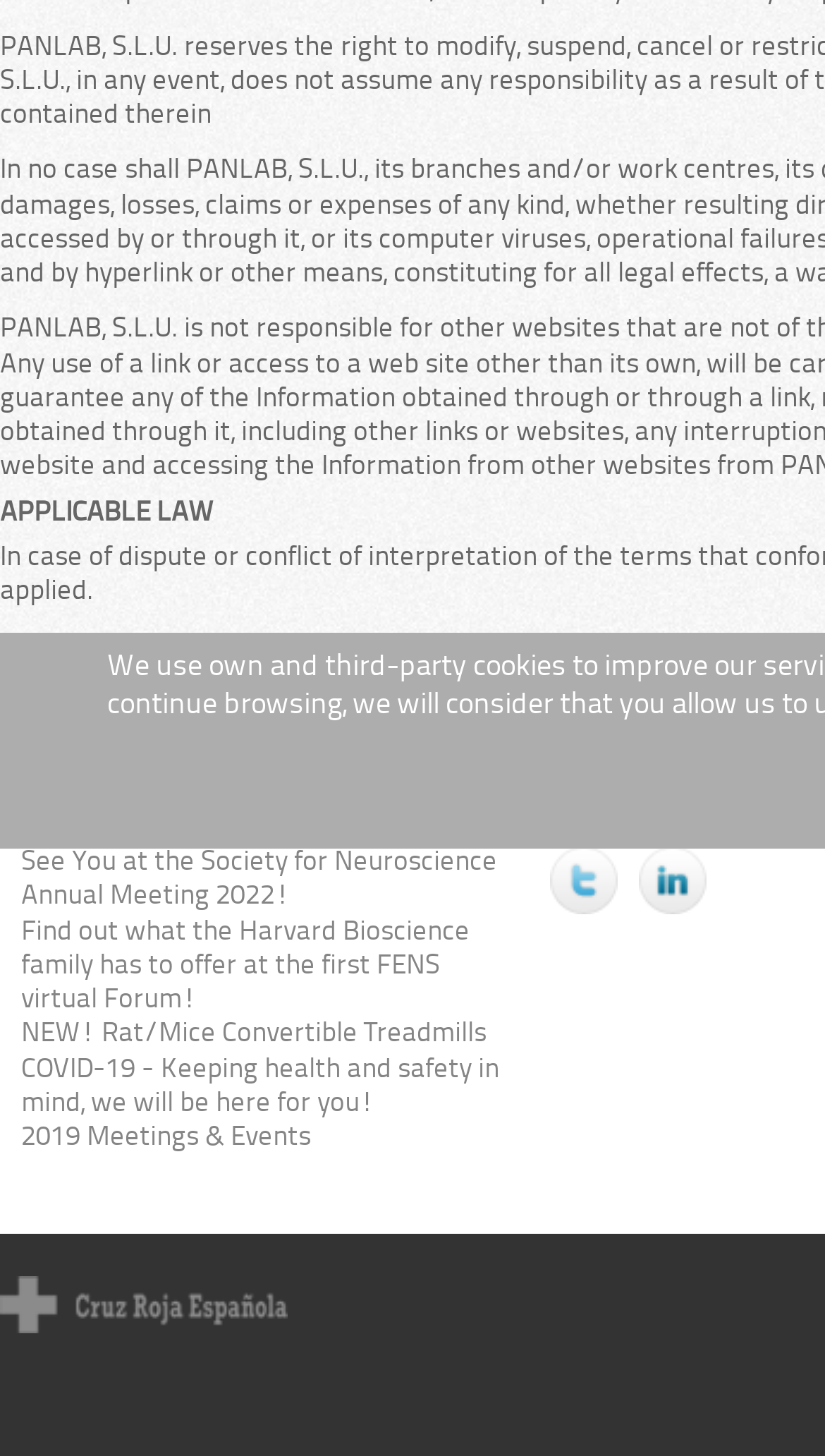Kindly determine the bounding box coordinates for the clickable area to achieve the given instruction: "Read the latest news".

[0.026, 0.534, 0.331, 0.567]